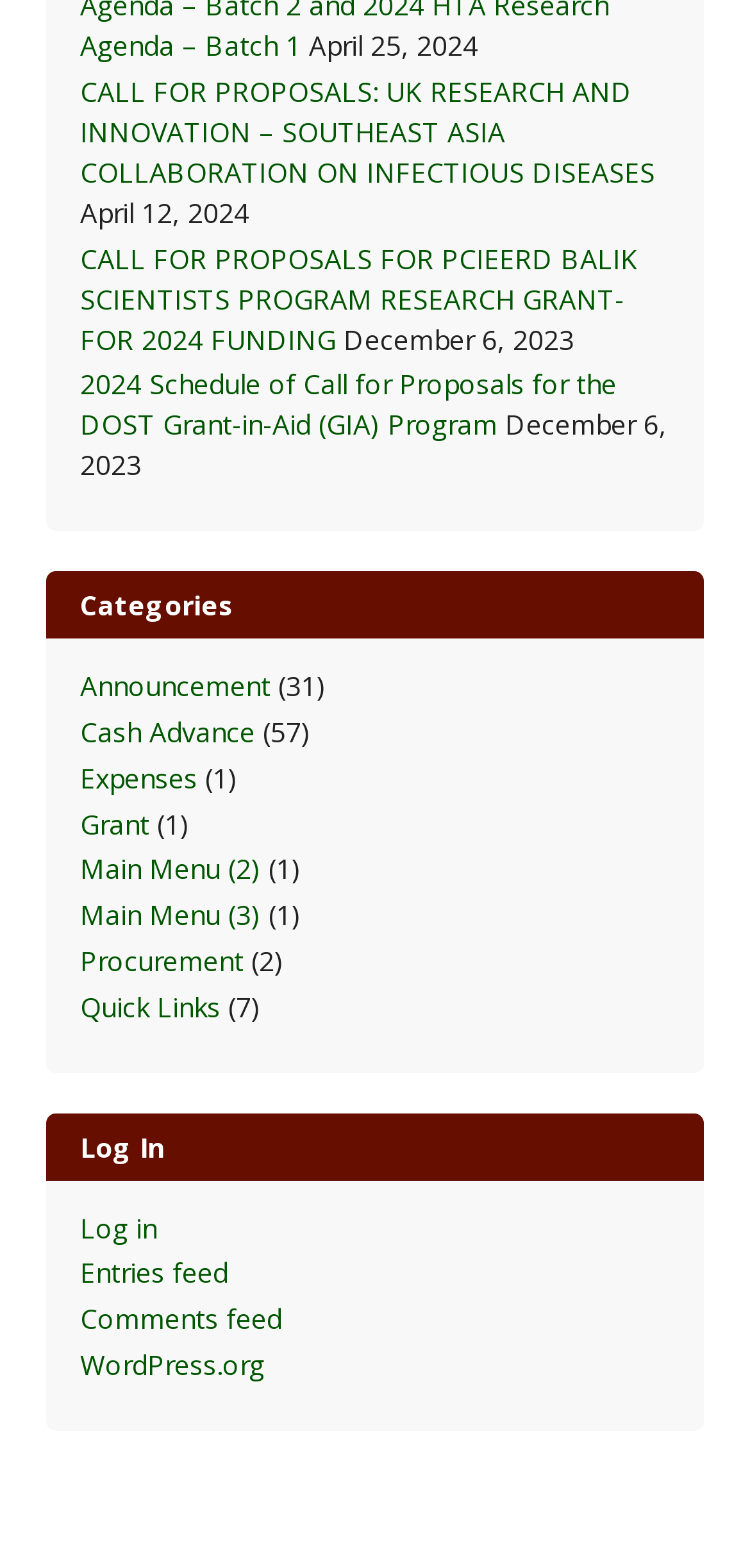How many procurement entries are there?
Look at the image and respond with a one-word or short-phrase answer.

2